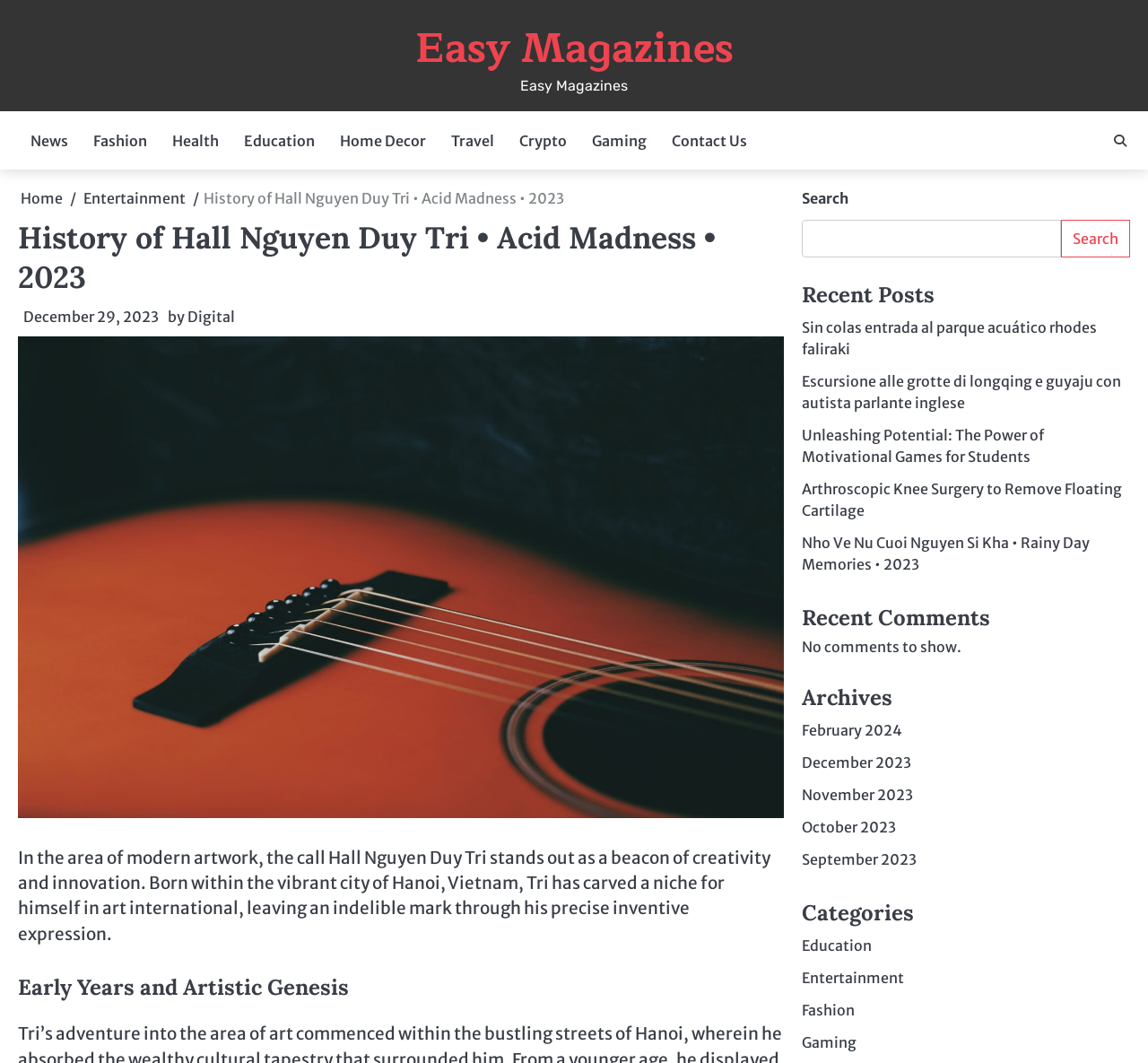Extract the bounding box for the UI element that matches this description: "December 29, 2023December 29, 2023".

[0.016, 0.29, 0.138, 0.306]